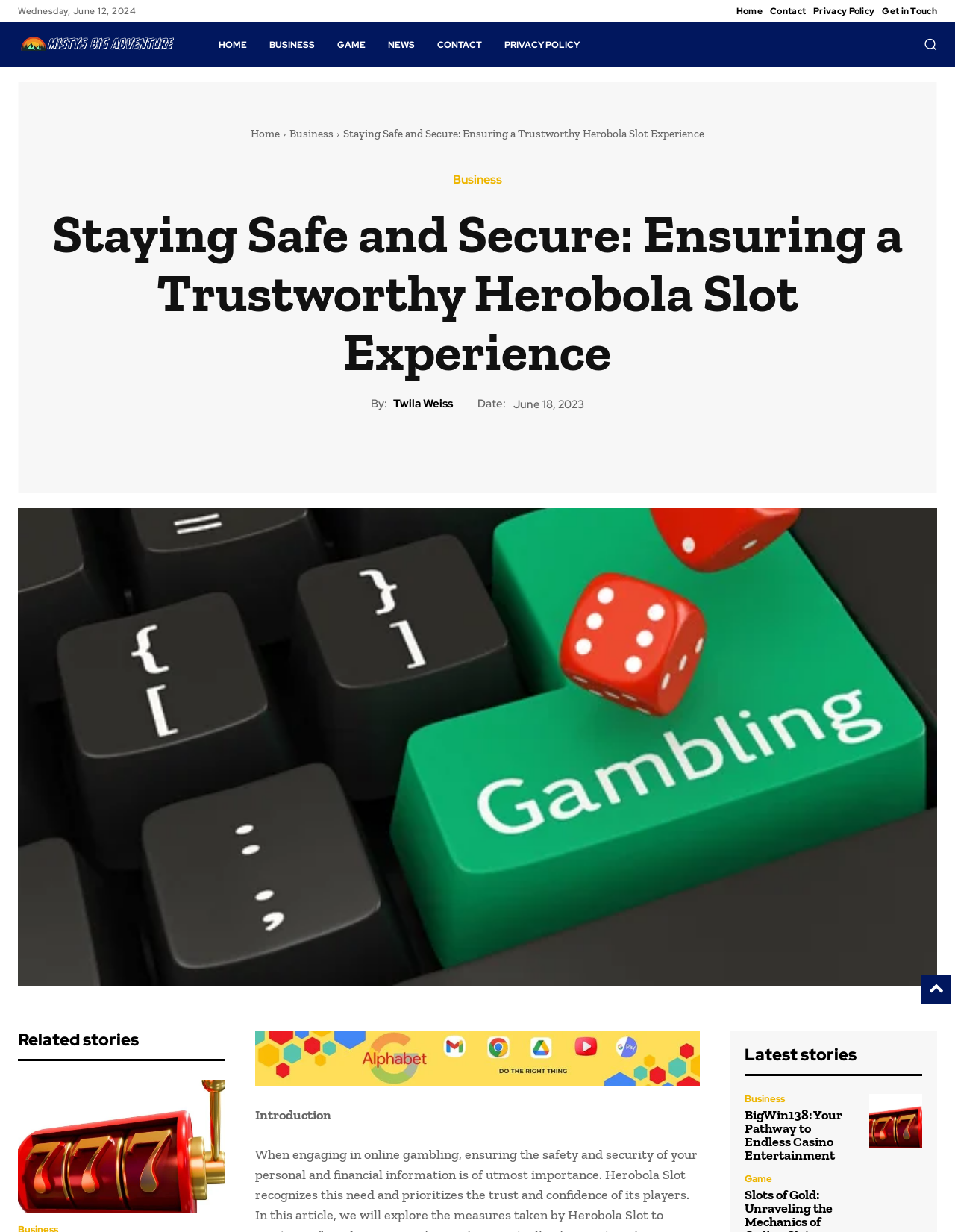Could you determine the bounding box coordinates of the clickable element to complete the instruction: "Visit the Business page"? Provide the coordinates as four float numbers between 0 and 1, i.e., [left, top, right, bottom].

[0.303, 0.103, 0.349, 0.114]